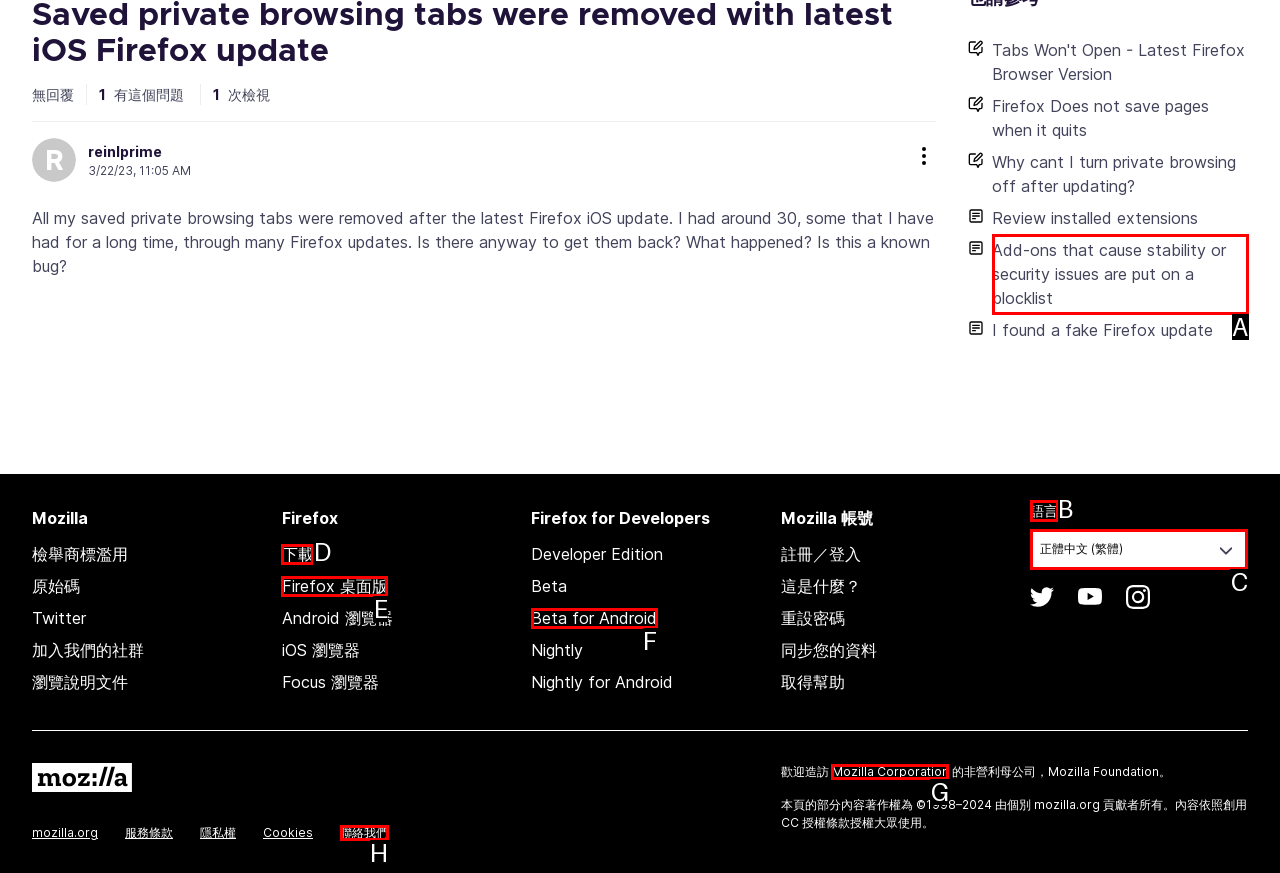Which lettered UI element aligns with this description: Mozilla Corporation
Provide your answer using the letter from the available choices.

G